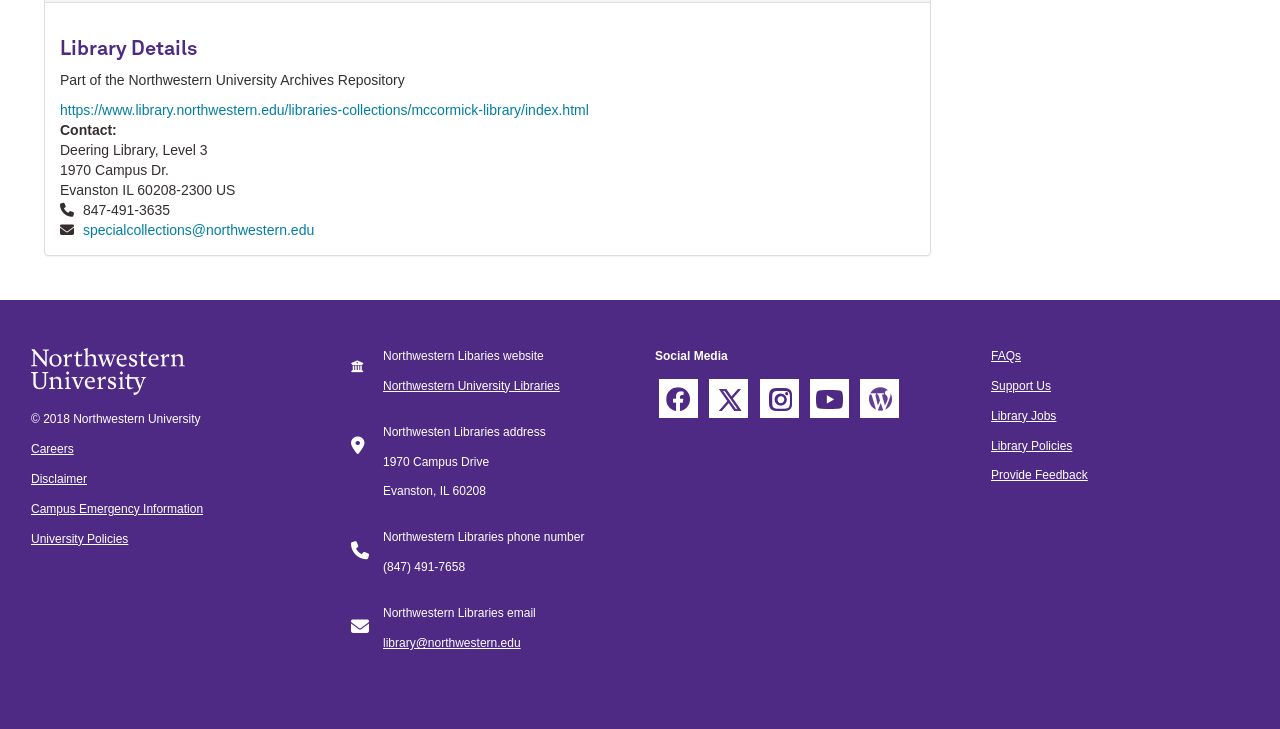What is the phone number of the library?
Provide a detailed answer to the question, using the image to inform your response.

The phone number of the library can be found in the StaticText element '847-491-3635' which is located in the contact information section of the webpage.